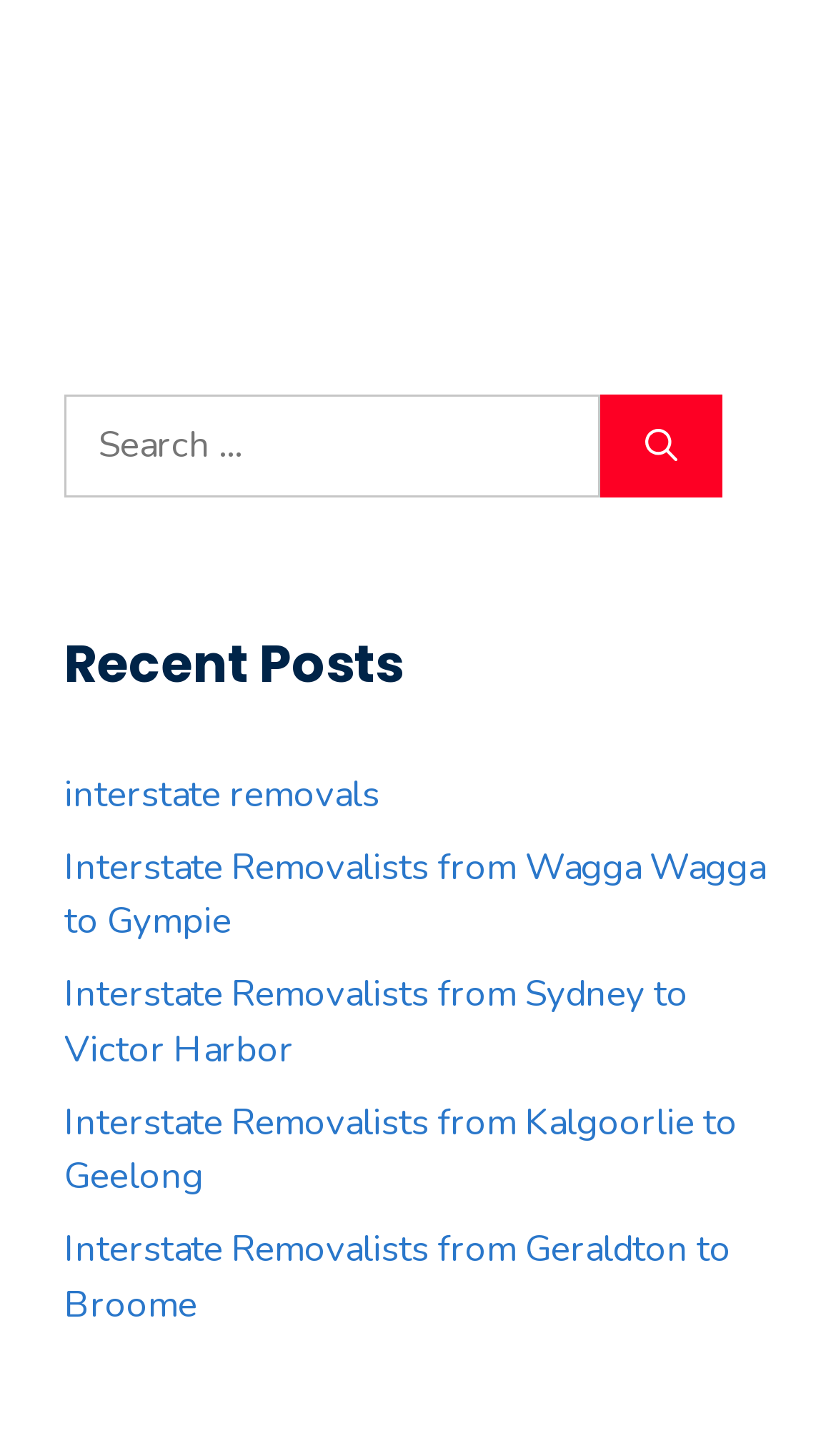What is the topic of the first recent post?
Respond to the question with a well-detailed and thorough answer.

The first link under the 'Recent Posts' heading has the text 'interstate removals', suggesting that the first recent post is related to this topic.